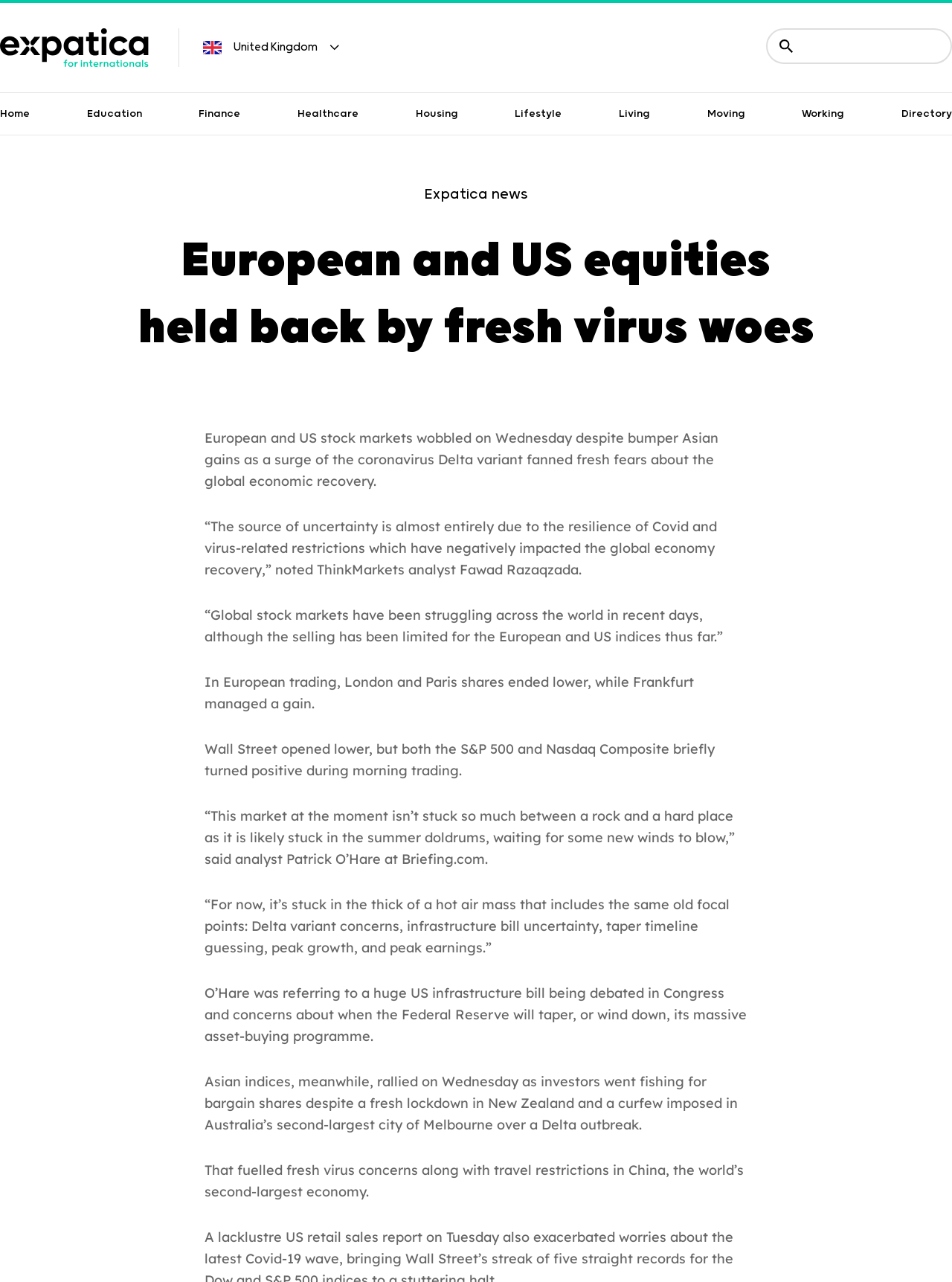Can you give a detailed response to the following question using the information from the image? What is the name of the analyst quoted in the news article?

One of the StaticText elements on the webpage contains a quote from an analyst named Fawad Razaqzada, who is affiliated with ThinkMarkets.